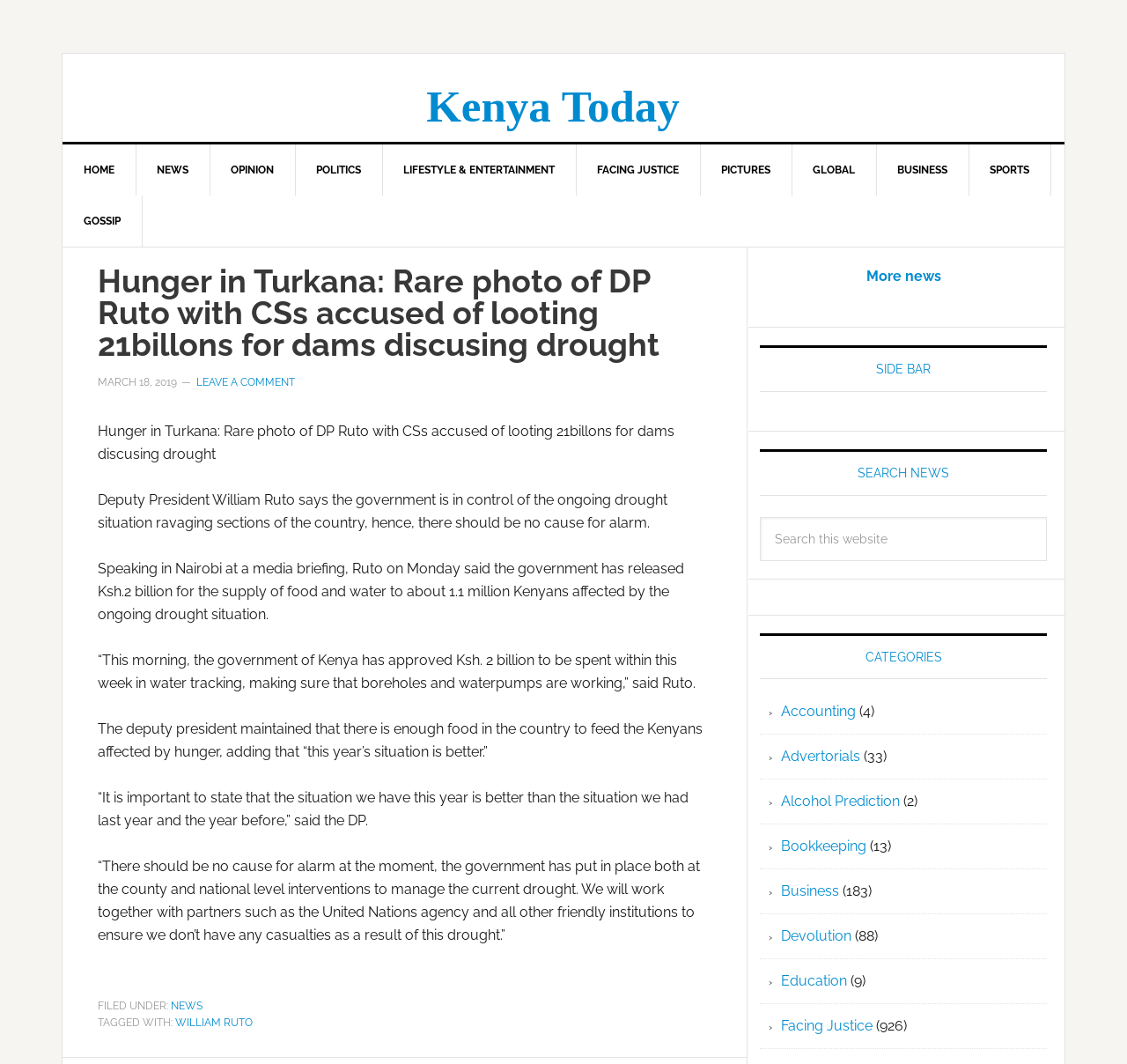Based on the provided description, "More news", find the bounding box of the corresponding UI element in the screenshot.

[0.768, 0.252, 0.835, 0.267]